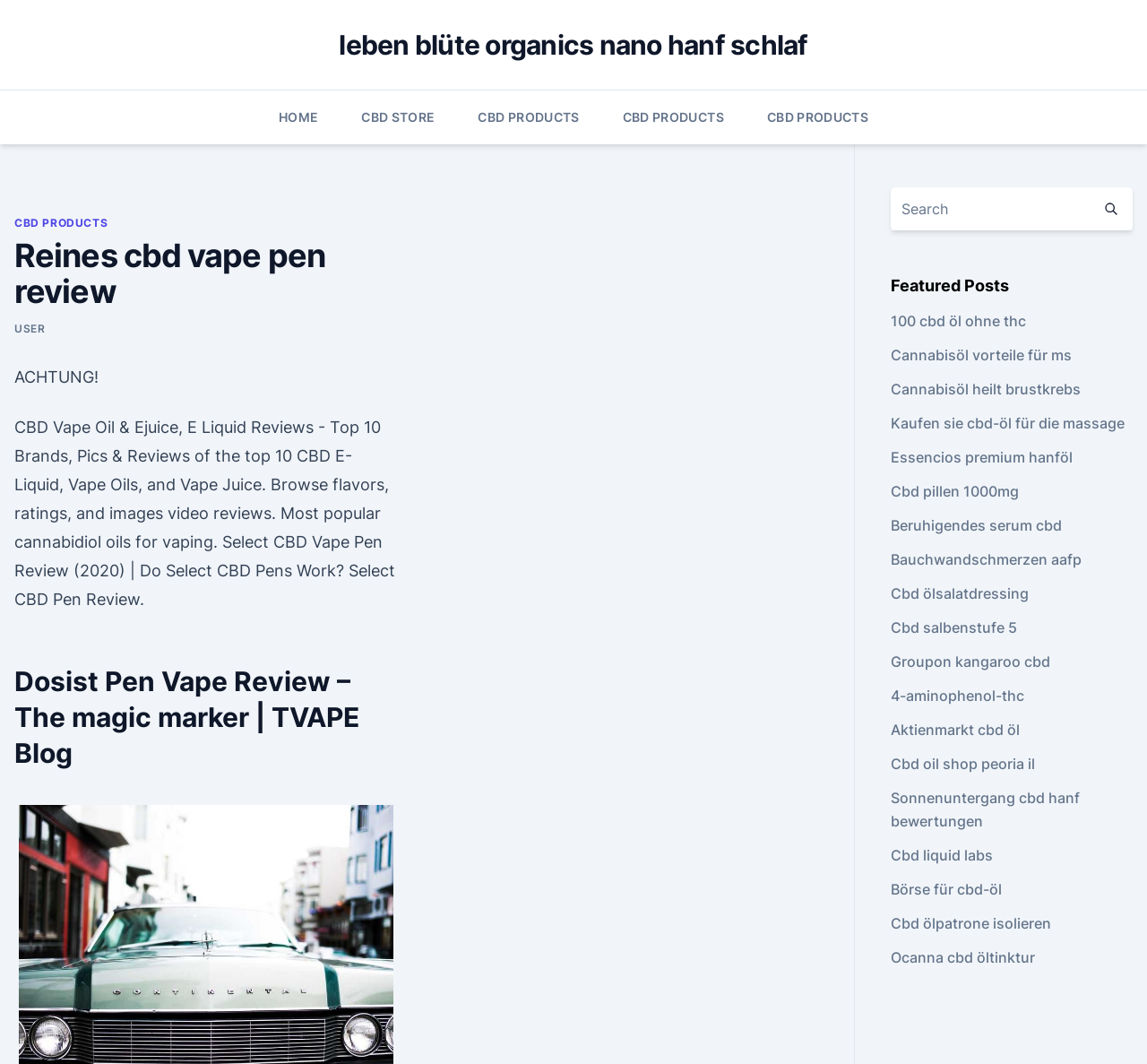Please answer the following question using a single word or phrase: 
How many links are there in the 'CBD PRODUCTS' section?

4